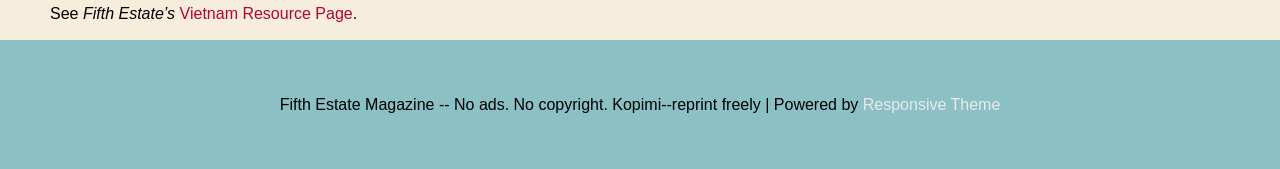What is the theme of the webpage?
Kindly give a detailed and elaborate answer to the question.

The theme of the webpage can be found at the bottom of the webpage, where it says '| Powered by Responsive Theme'. This indicates that the webpage is using a responsive theme.